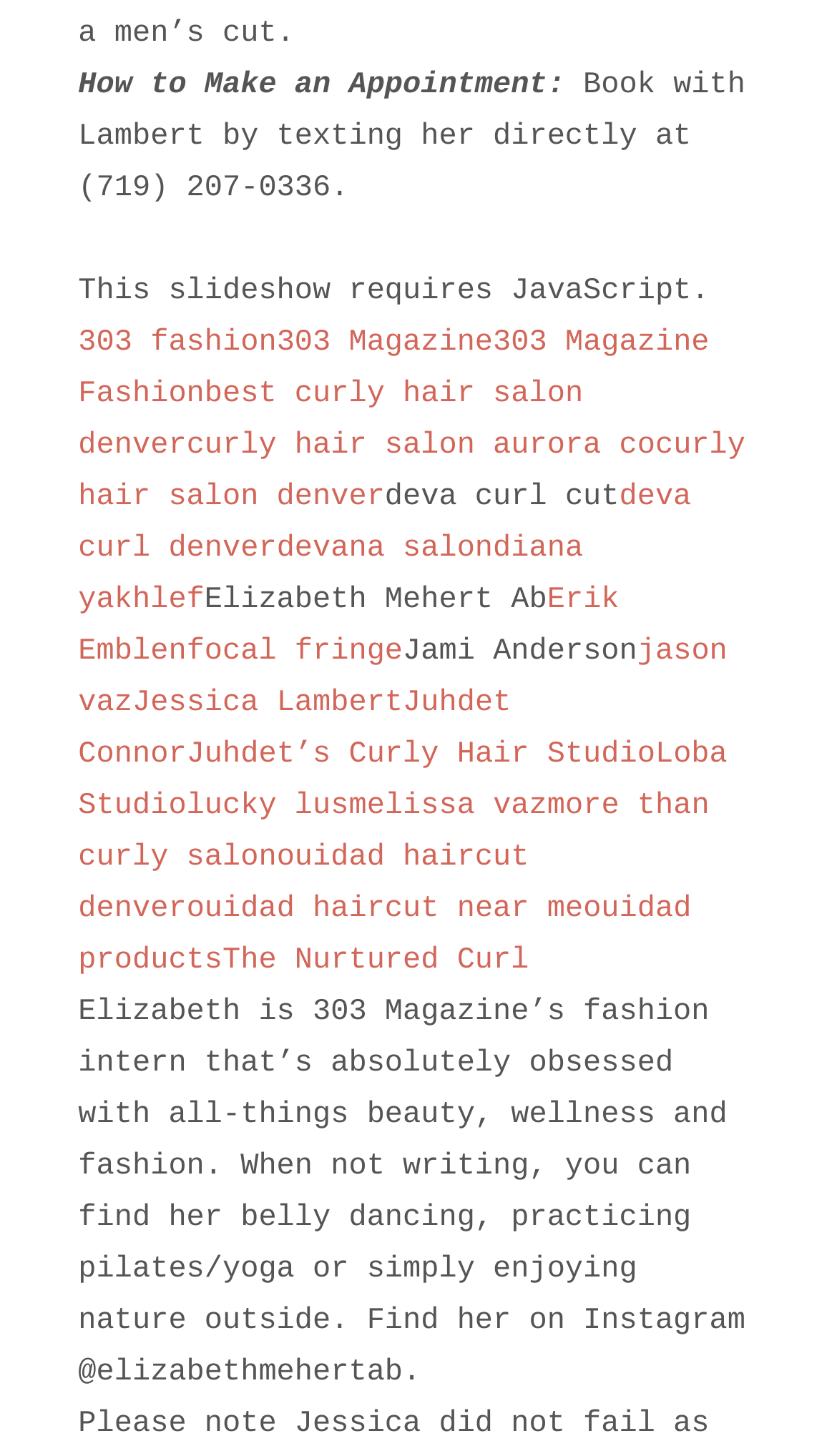Determine the bounding box coordinates for the UI element matching this description: "curly hair salon aurora co".

[0.223, 0.294, 0.783, 0.318]